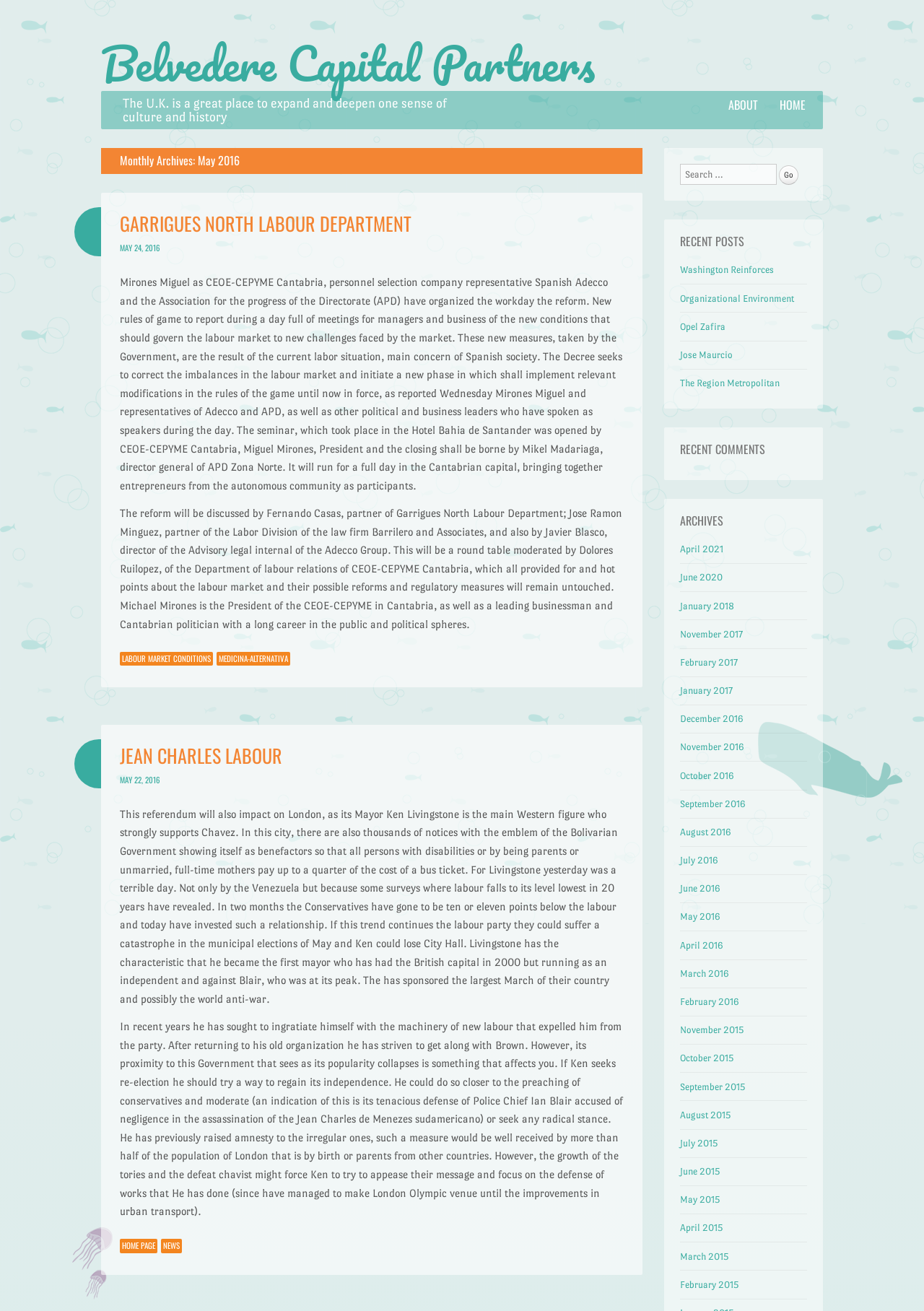Generate a detailed explanation of the webpage's features and information.

This webpage is about Belvedere Capital Partners, with a focus on news articles and blog posts. At the top, there is a heading with the website's title, followed by a menu with links to "HOME", "ABOUT", and other sections. Below the menu, there is a section with a heading "Monthly Archives: May 2016", which suggests that the webpage is displaying archived content from May 2016.

The main content area is divided into two columns. The left column contains several news articles, each with a heading, a link to the full article, and a brief summary or excerpt. The articles appear to be related to business, politics, and economics, with topics such as labor market conditions, government reforms, and company news.

The right column contains a search bar, a list of recent posts, recent comments, and archives of past articles organized by month and year. The archives section is quite extensive, with links to articles dating back to 2015.

At the bottom of the page, there is a footer section with links to "LABOUR MARKET CONDITIONS", "MEDICINA-ALTERNATIVA", and other topics, as well as a "HOME PAGE" and "NEWS" link. Overall, the webpage appears to be a news and blog website focused on business and economic topics, with a simple and organized layout.